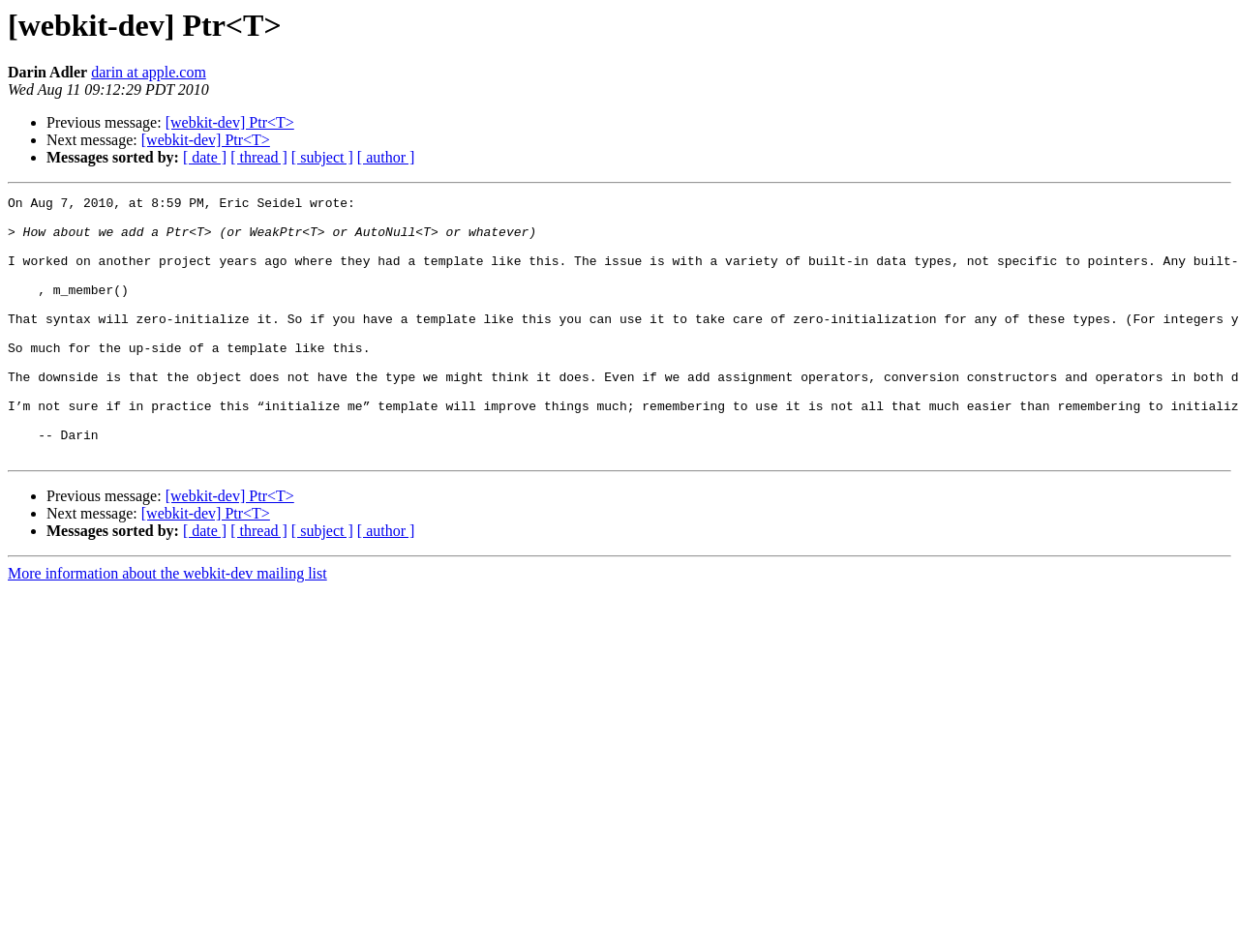Provide your answer in one word or a succinct phrase for the question: 
What is the date of the message?

Wed Aug 11 09:12:29 PDT 2010